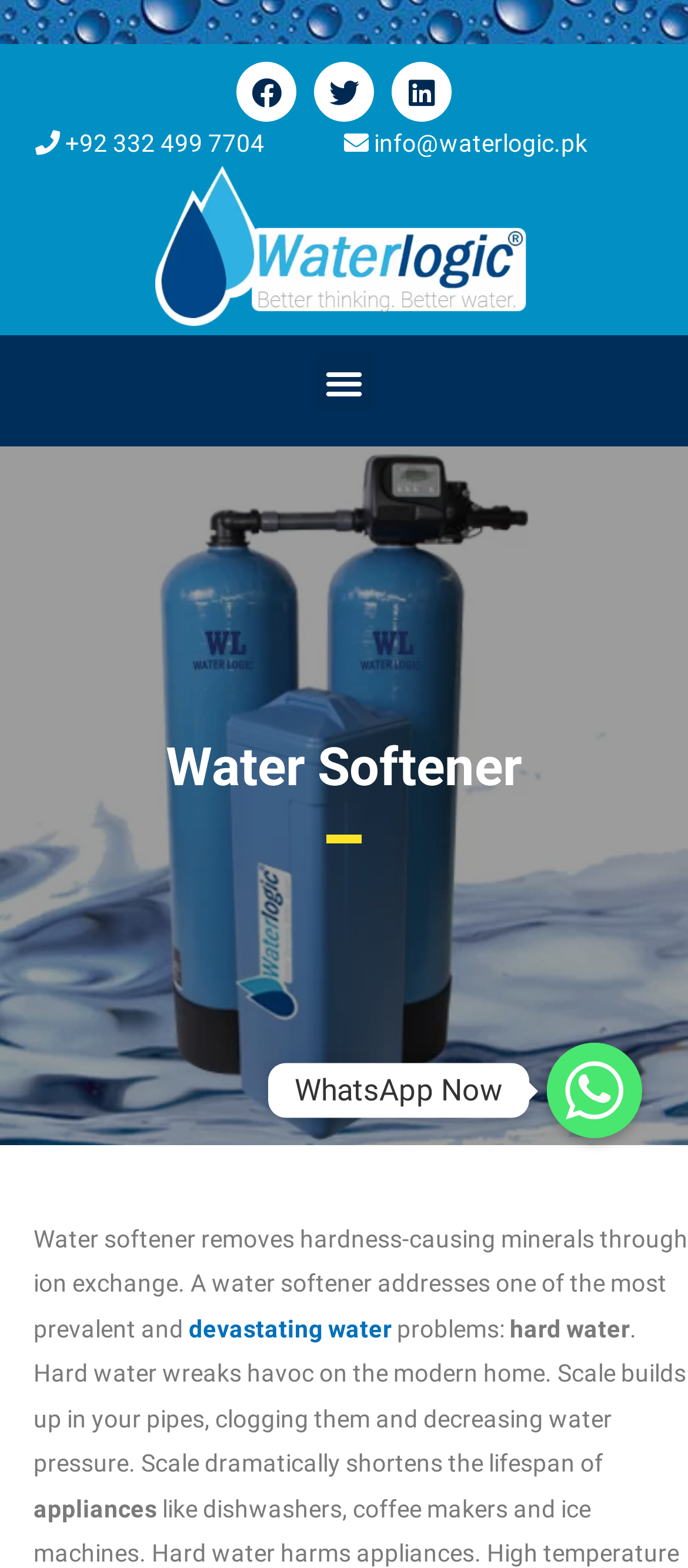What social media platforms is the company on?
Could you answer the question with a detailed and thorough explanation?

The company's social media presence can be found in the top navigation bar, where links to Facebook, Twitter, and Linkedin are listed.